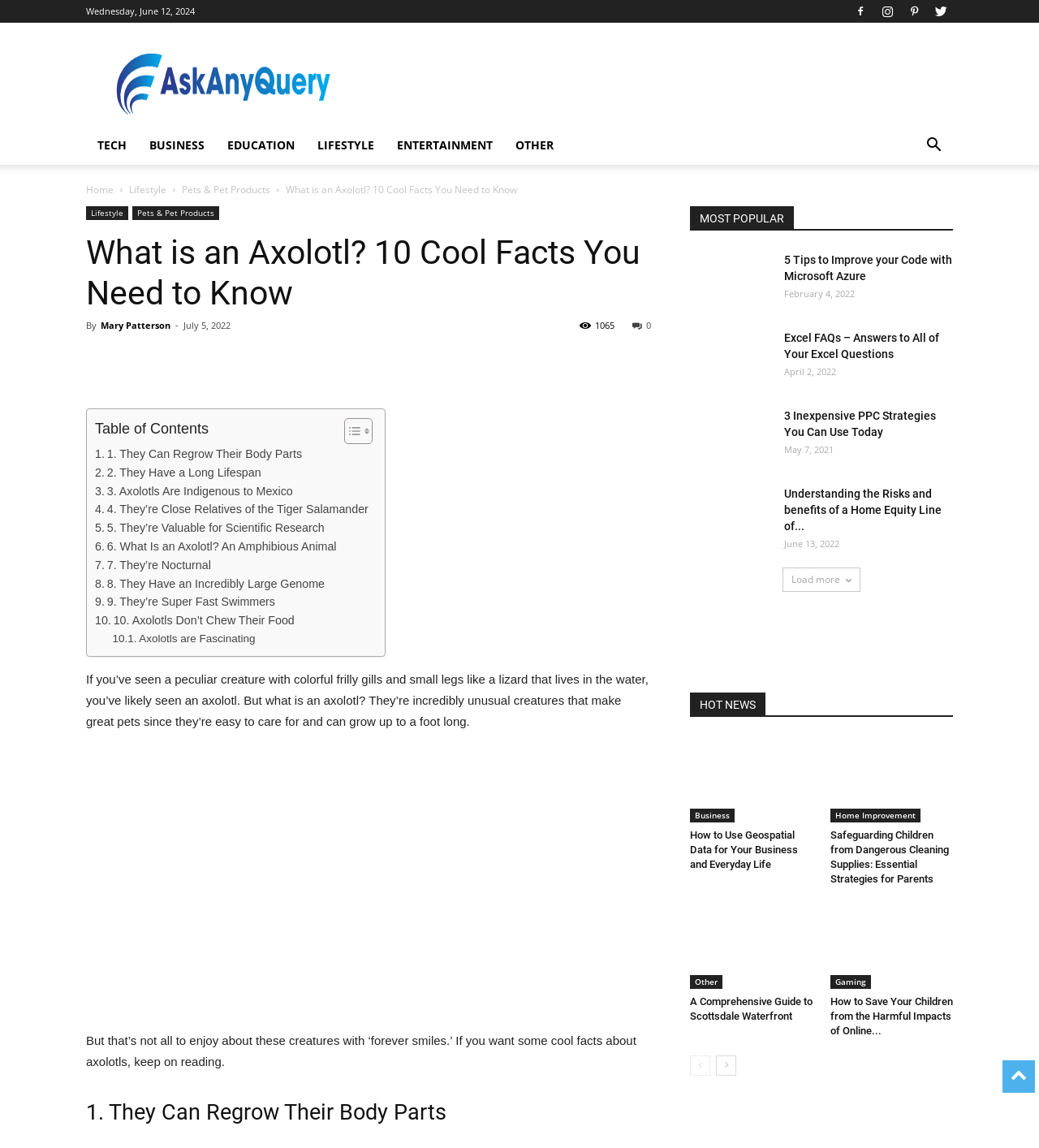How many links are there in the 'MOST POPULAR' section?
Refer to the screenshot and deliver a thorough answer to the question presented.

The 'MOST POPULAR' section is located at the bottom right of the webpage. It contains a list of links with various categories. By counting the links, we can find that there are 26 links in total.